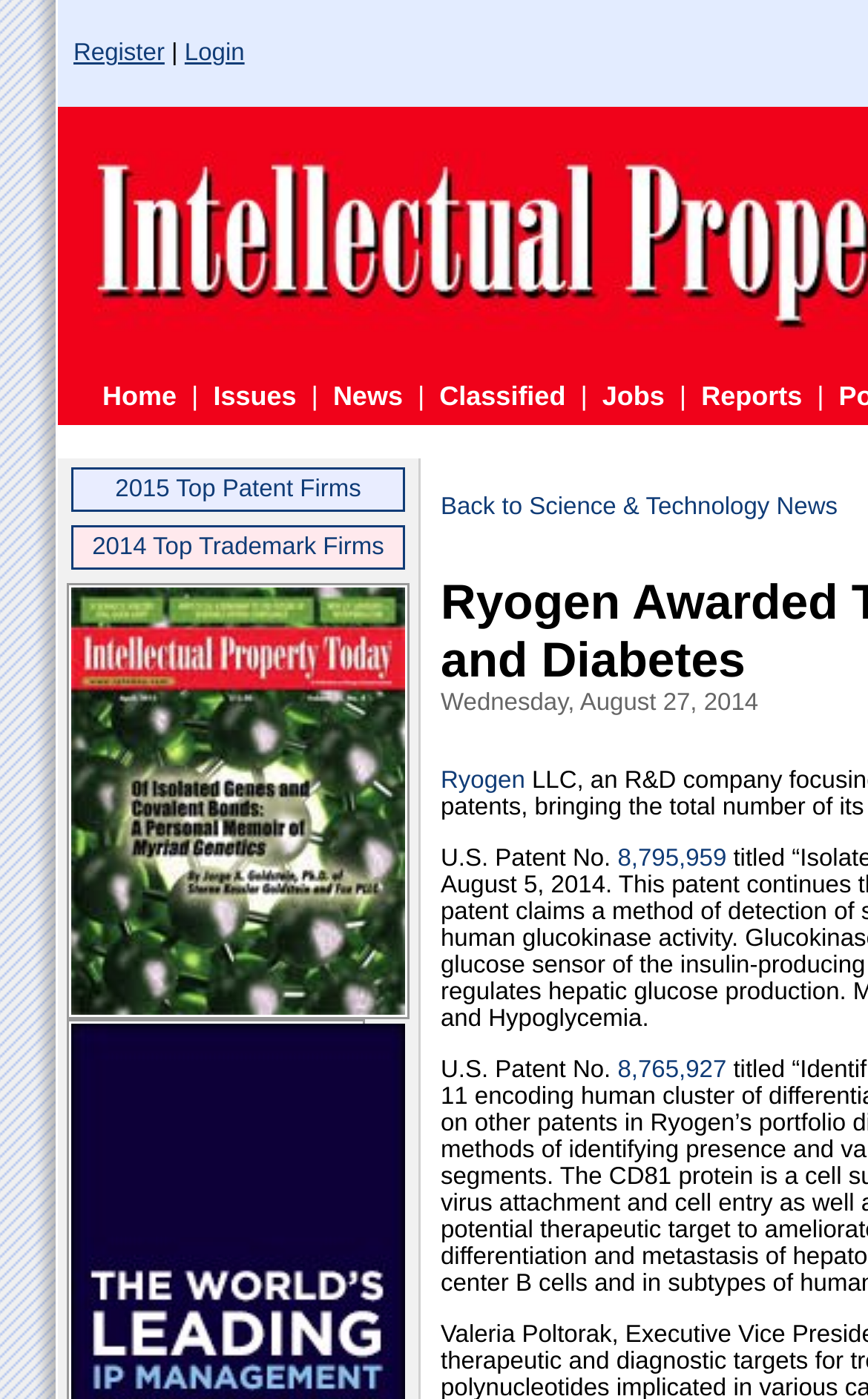From the details in the image, provide a thorough response to the question: What is the date of the current issue?

I looked for the date information on the webpage and found it in the middle section, which says 'Wednesday, August 27, 2014', indicating the date of the current issue.